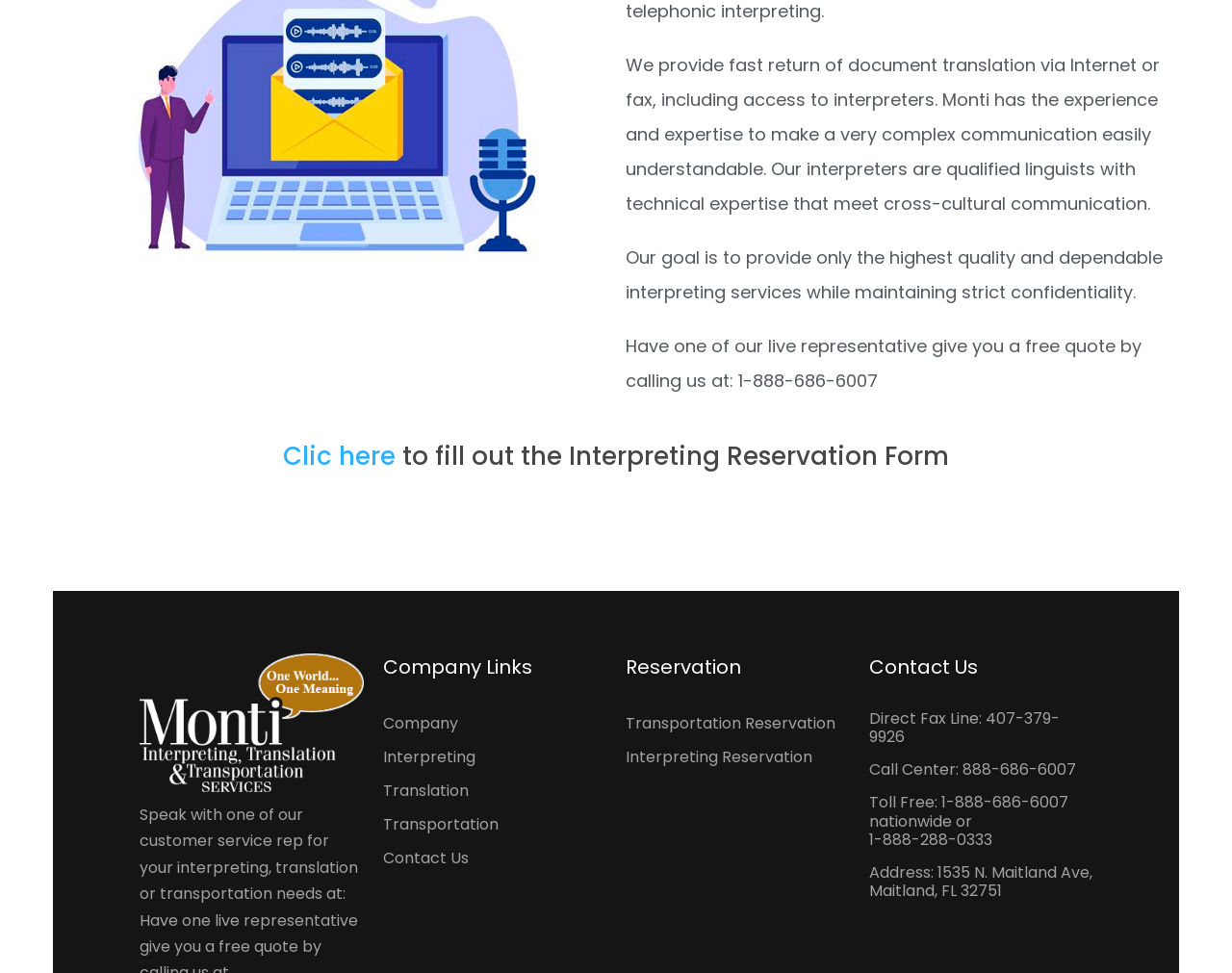Give the bounding box coordinates for this UI element: "Interpreting". The coordinates should be four float numbers between 0 and 1, arranged as [left, top, right, bottom].

[0.311, 0.763, 0.492, 0.793]